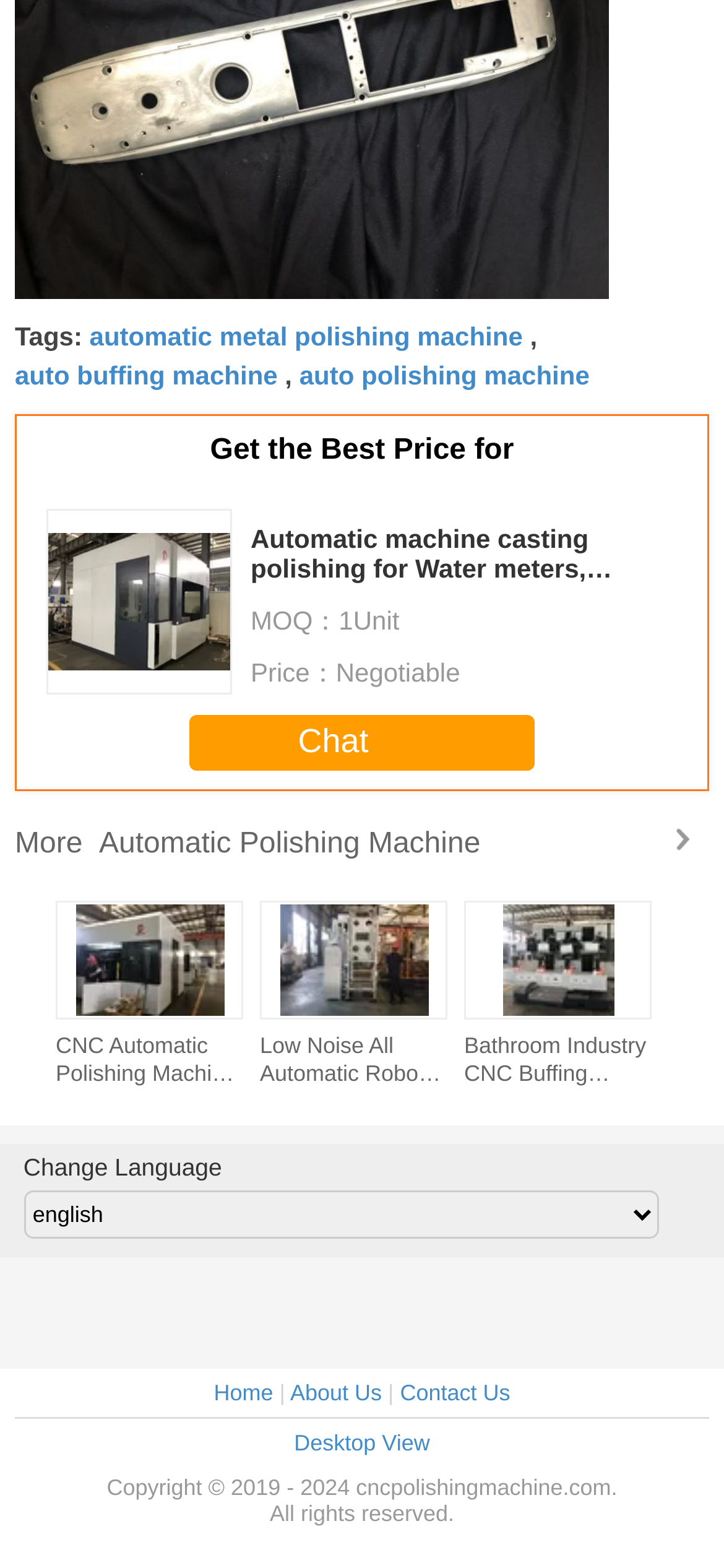What is the copyright year range for the webpage?
Analyze the image and provide a thorough answer to the question.

I found the answer by looking at the footer section of the webpage, which has a copyright notice. The notice states 'Copyright © 2019 - 2024', indicating that the copyright year range for the webpage is from 2019 to 2024.